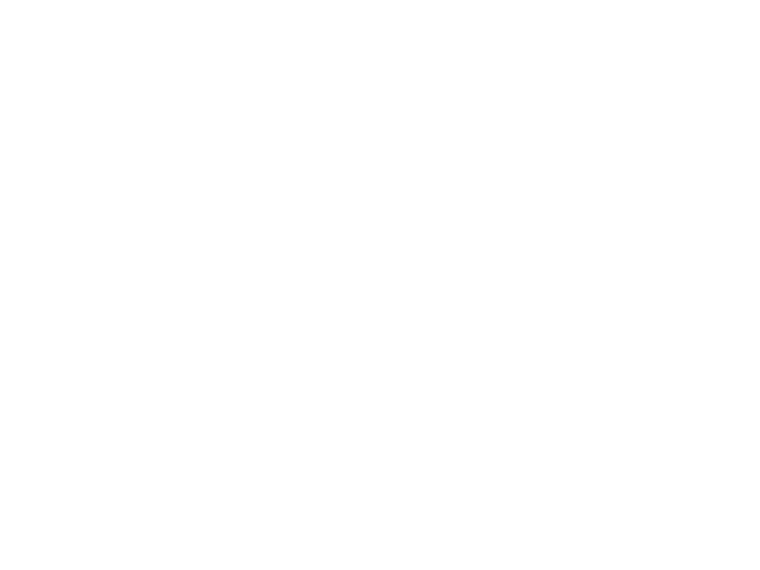Reply to the question with a single word or phrase:
What field of study is the presentation intended for?

Electrical and Computer Engineering